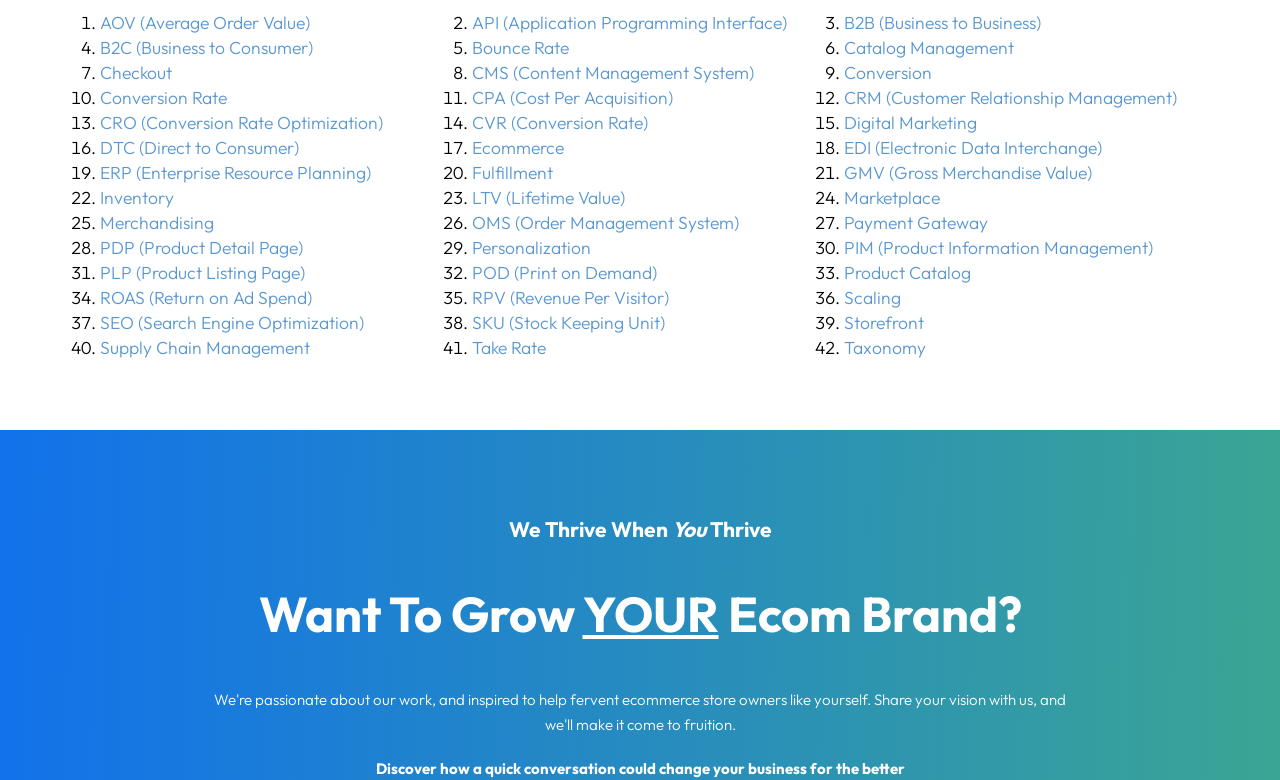Please provide a comprehensive answer to the question based on the screenshot: What is the topic of the webpage?

Based on the links and definitions on the webpage, I inferred that the topic of the webpage is ecommerce terminology, as it lists various terms related to ecommerce.